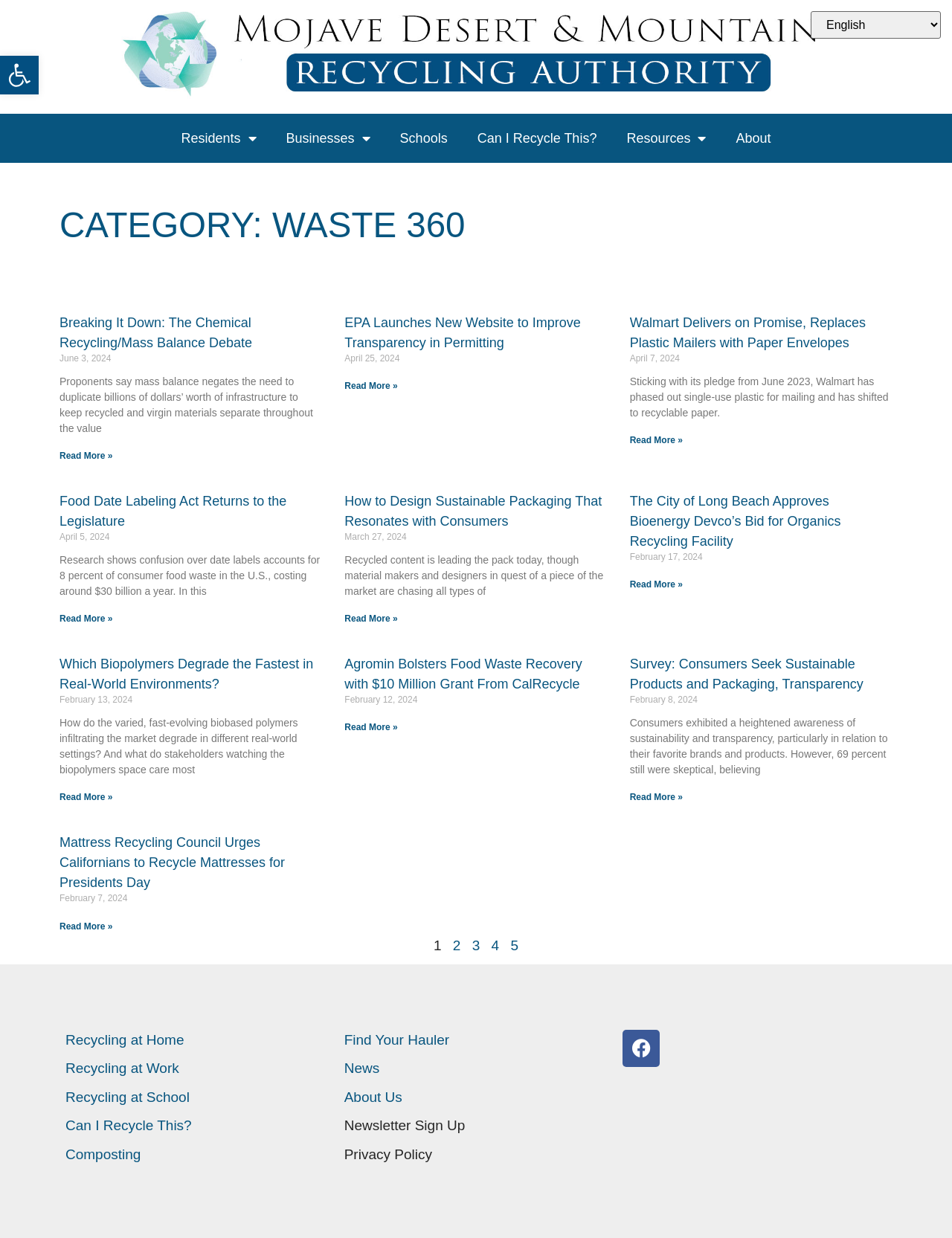Extract the main heading text from the webpage.

CATEGORY: WASTE 360